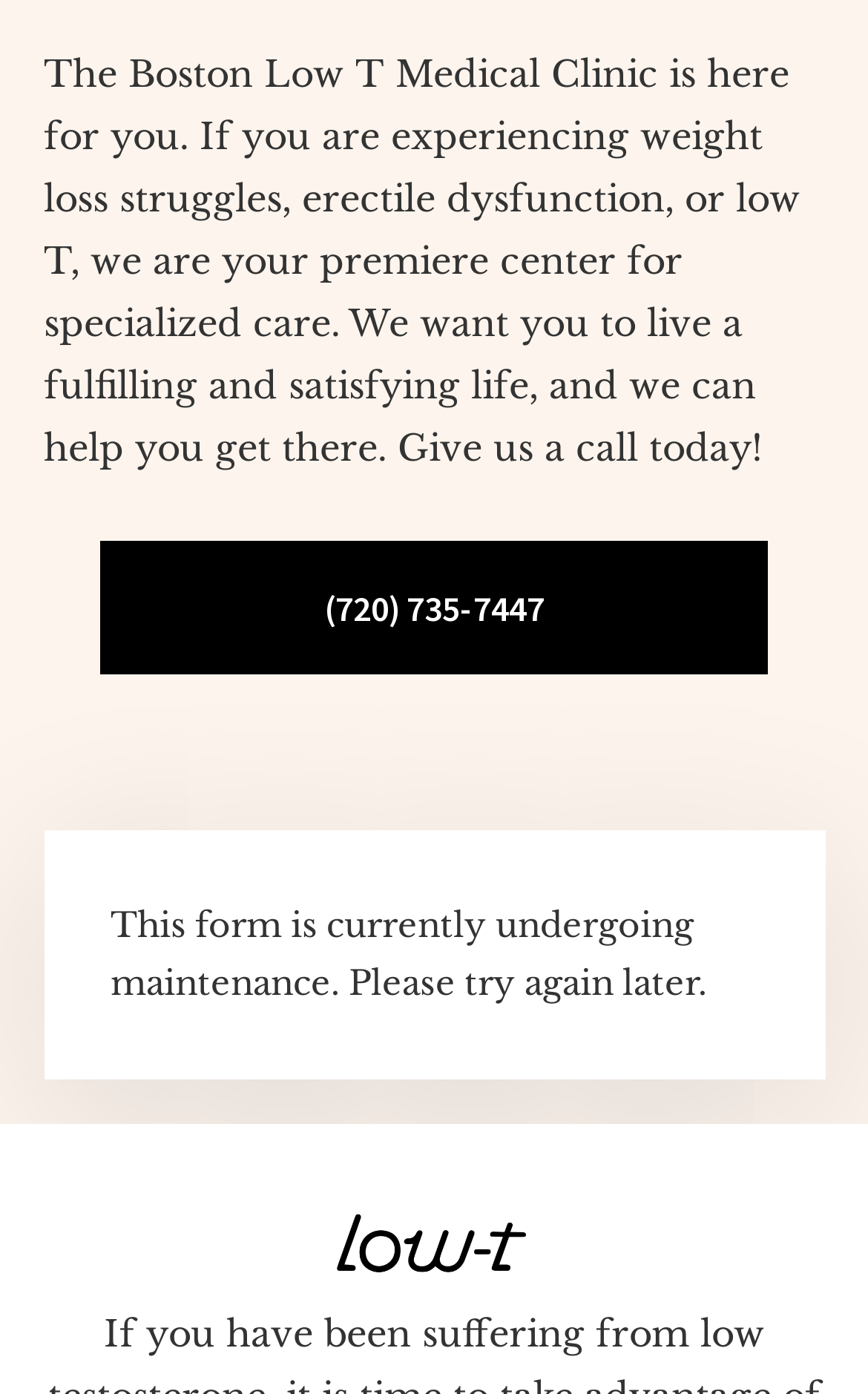Examine the image and give a thorough answer to the following question:
What is the purpose of the clinic?

According to the main section of the webpage, the clinic is 'here for you' if you are experiencing weight loss struggles, erectile dysfunction, or low T, indicating that these are the areas of specialized care provided by the clinic.